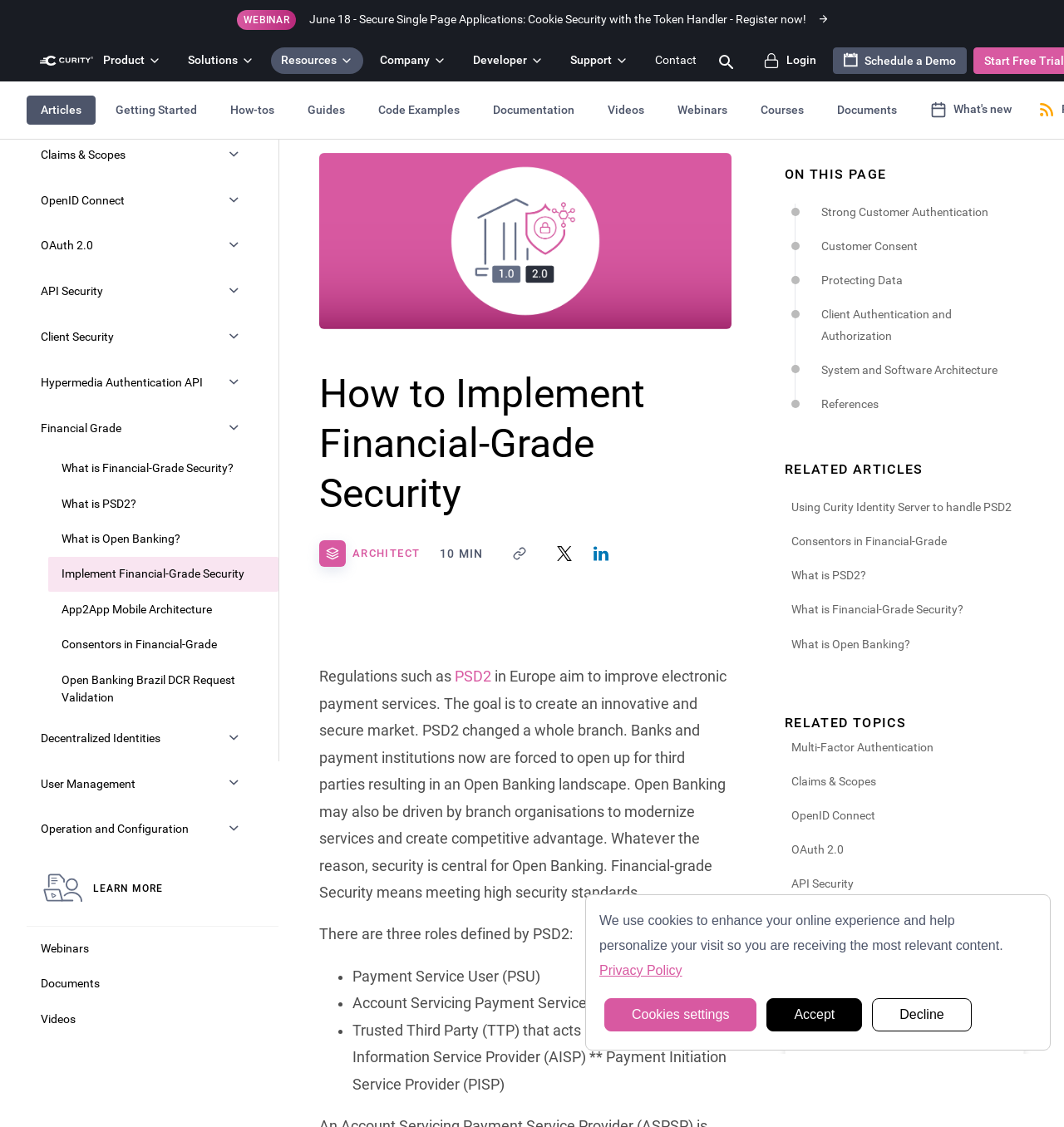Identify the bounding box coordinates of the element that should be clicked to fulfill this task: "Click the 'Search curity.io' link". The coordinates should be provided as four float numbers between 0 and 1, i.e., [left, top, right, bottom].

[0.664, 0.042, 0.698, 0.066]